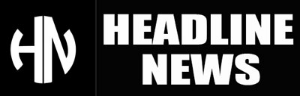What is the significance of the contrast of black and white in the logo?
Please provide a detailed answer to the question.

The striking contrast of black and white in the logo conveys a sense of professionalism and clarity, aligning with the outlet’s mission to provide informative and independent journalism.